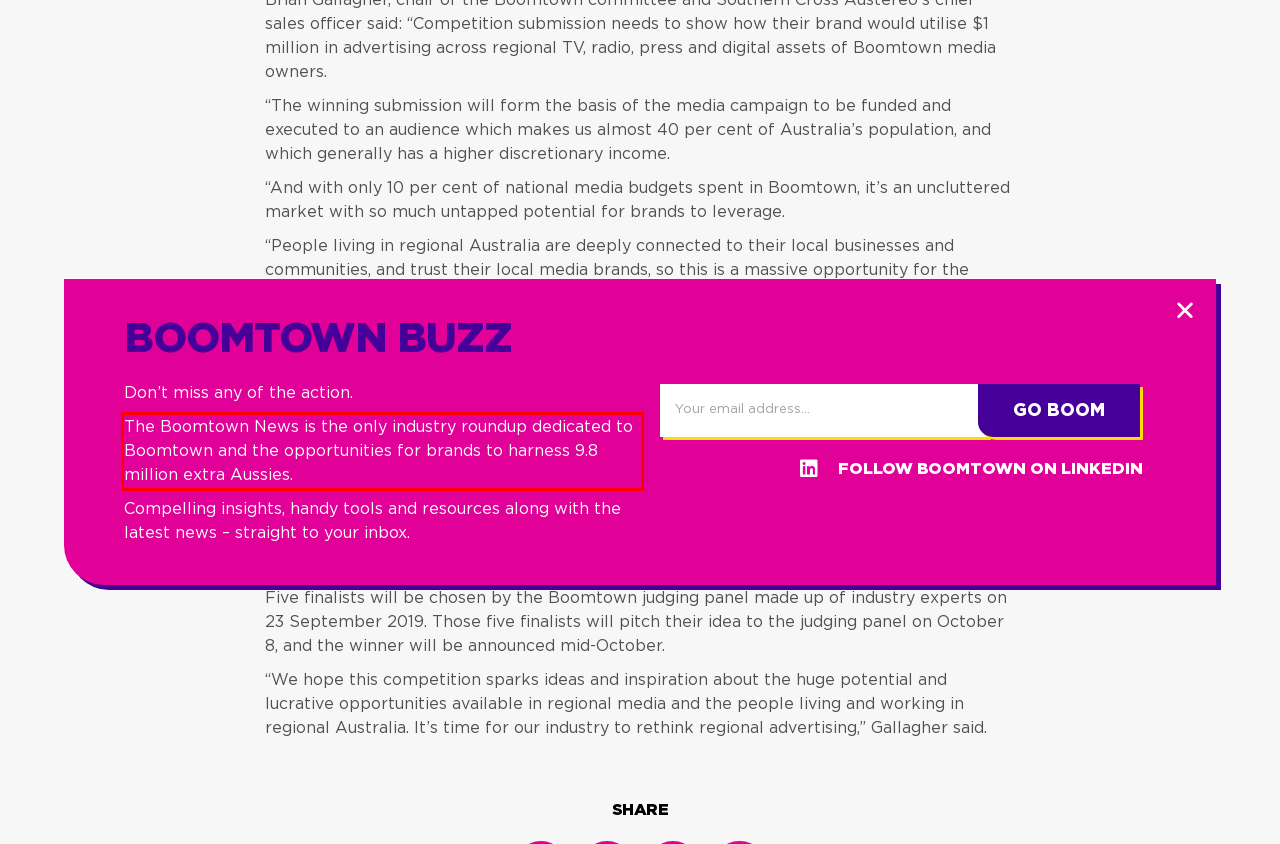Analyze the screenshot of a webpage where a red rectangle is bounding a UI element. Extract and generate the text content within this red bounding box.

The Boomtown News is the only industry roundup dedicated to Boomtown and the opportunities for brands to harness 9.8 million extra Aussies.